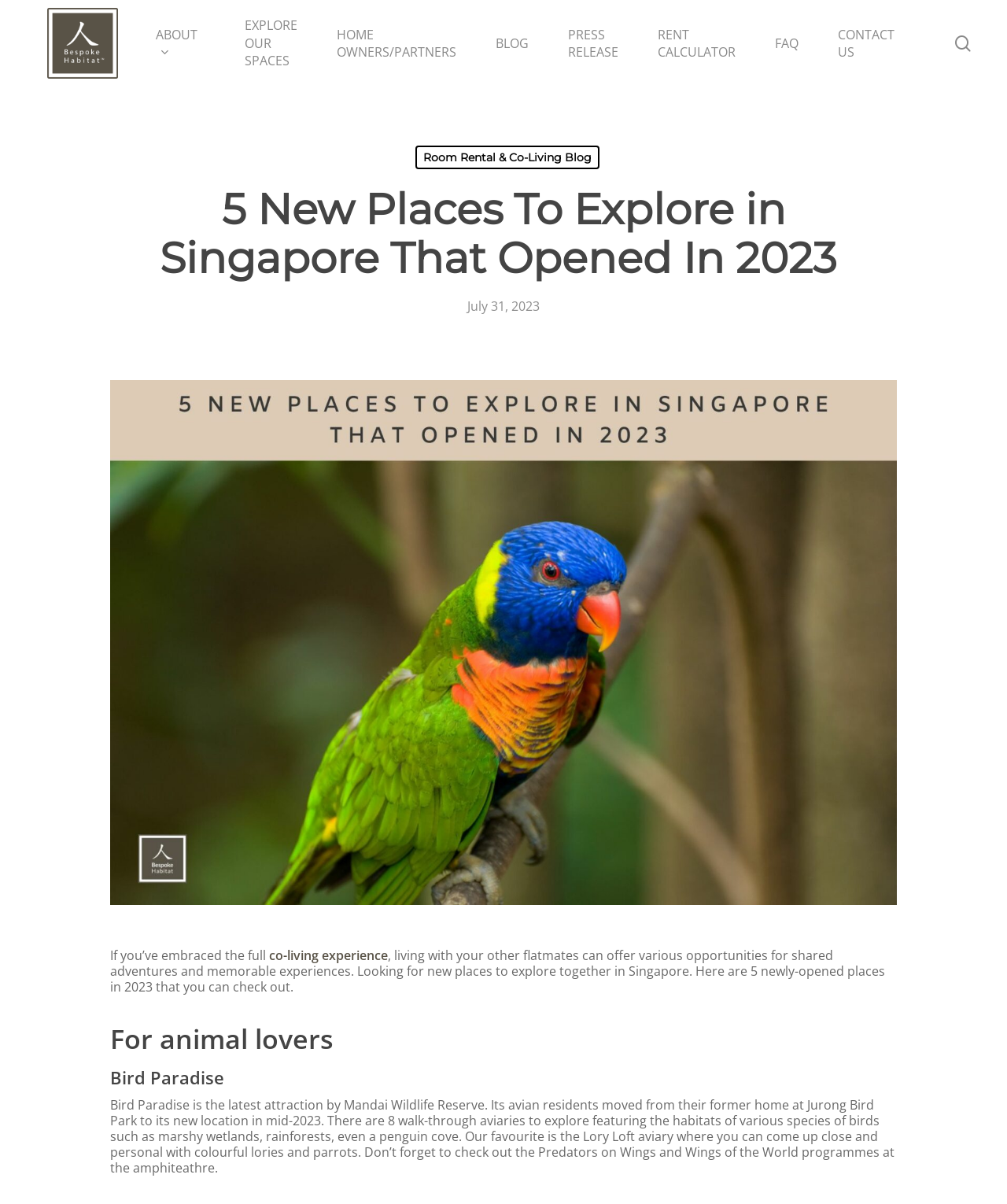Review the image closely and give a comprehensive answer to the question: How many walk-through aviaries are there to explore in Bird Paradise?

The answer can be found in the paragraph describing Bird Paradise, which states that there are 8 walk-through aviaries to explore featuring the habitats of various species of birds.